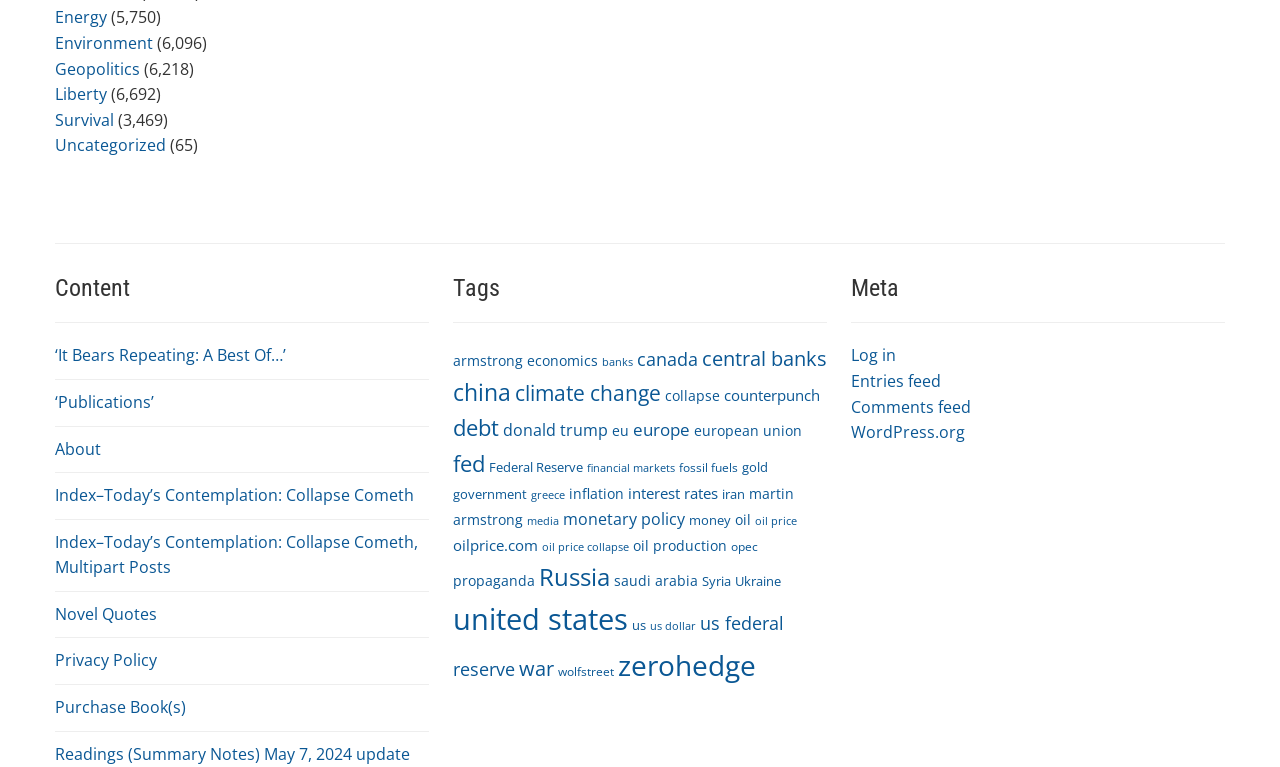Identify the bounding box coordinates of the area you need to click to perform the following instruction: "Click on 'Energy' link".

[0.043, 0.008, 0.084, 0.037]